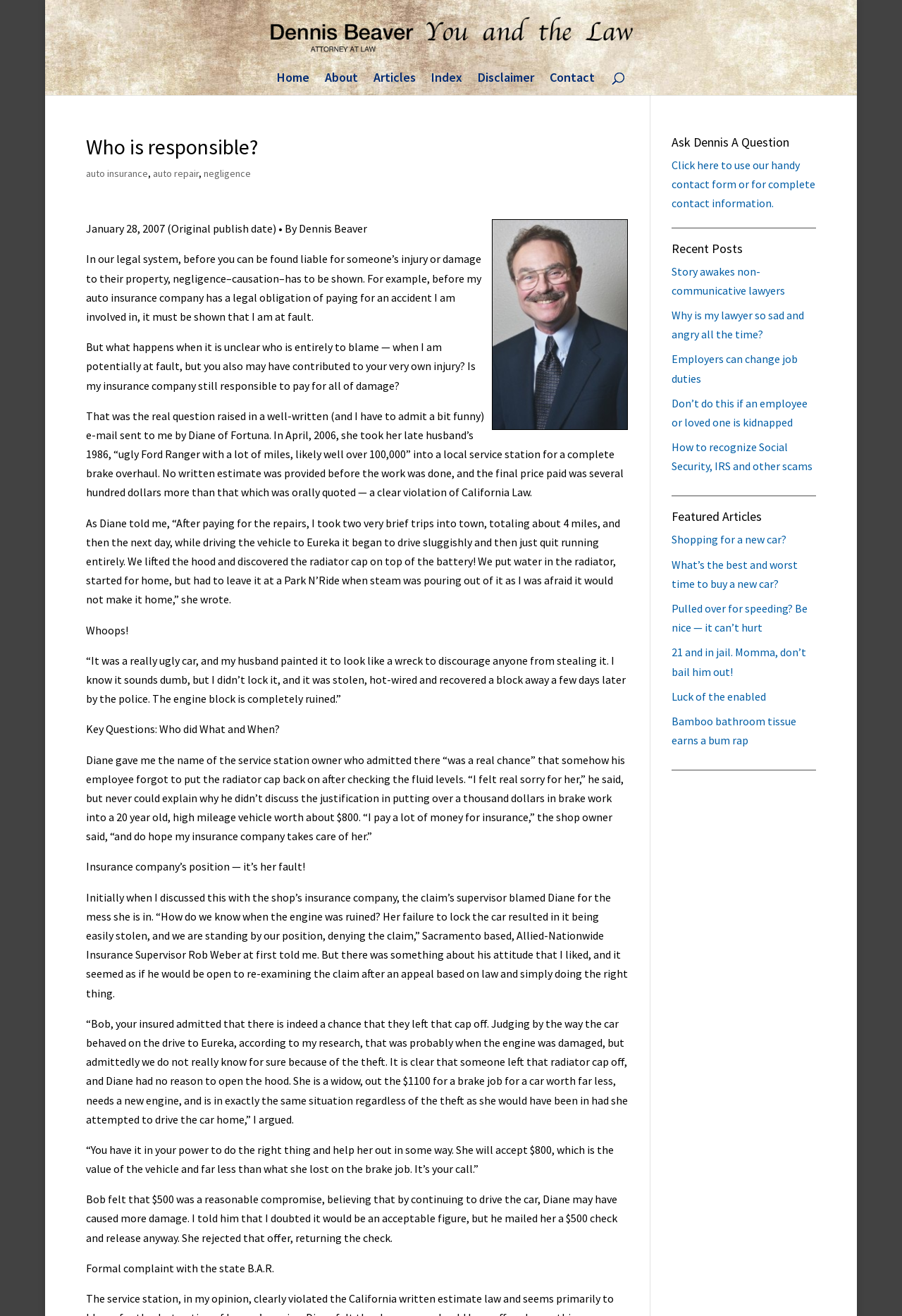Respond with a single word or phrase for the following question: 
What is the topic of the article?

Negligence and liability